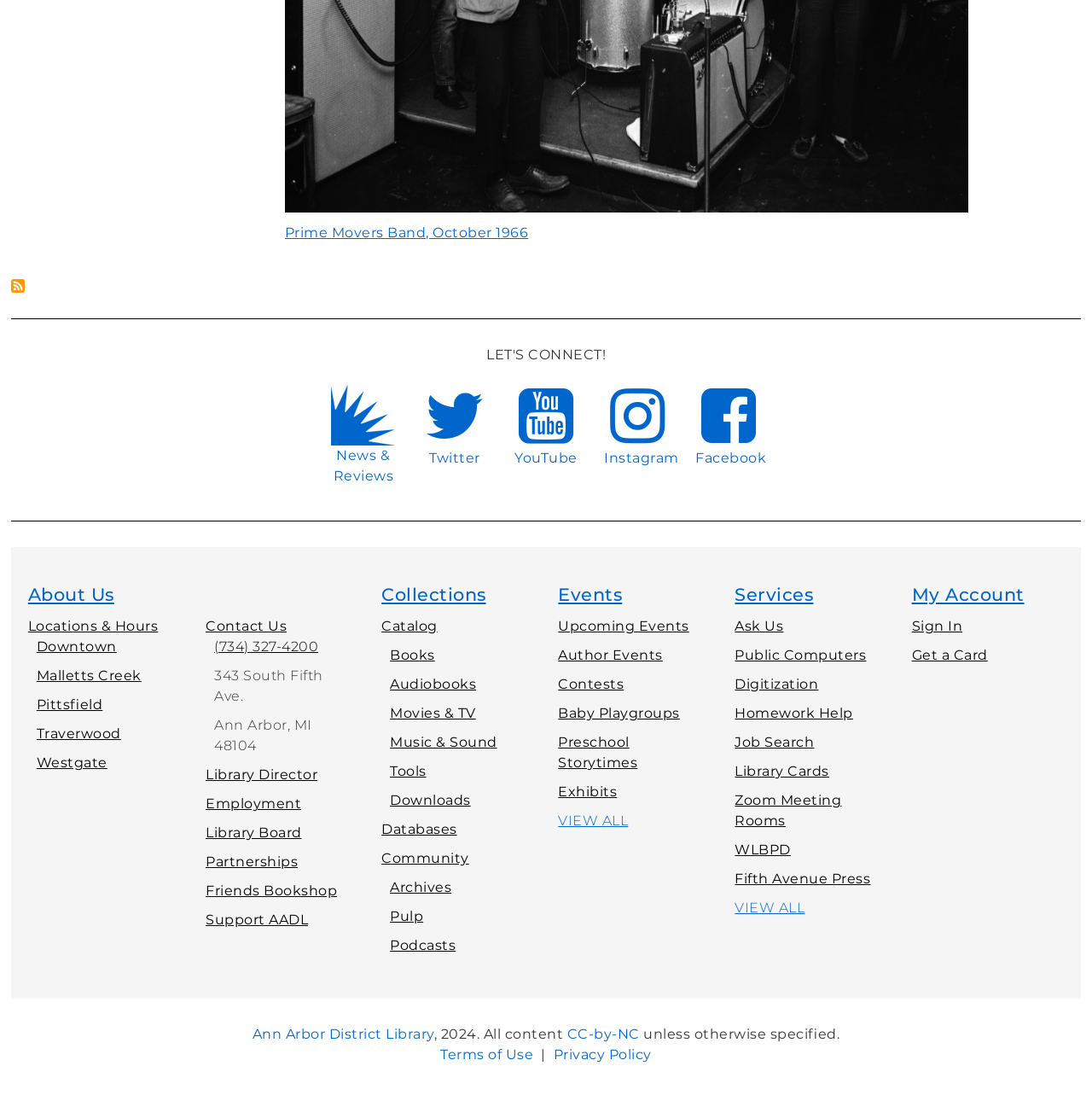Determine the coordinates of the bounding box for the clickable area needed to execute this instruction: "learn more about eCommerce SEO".

None